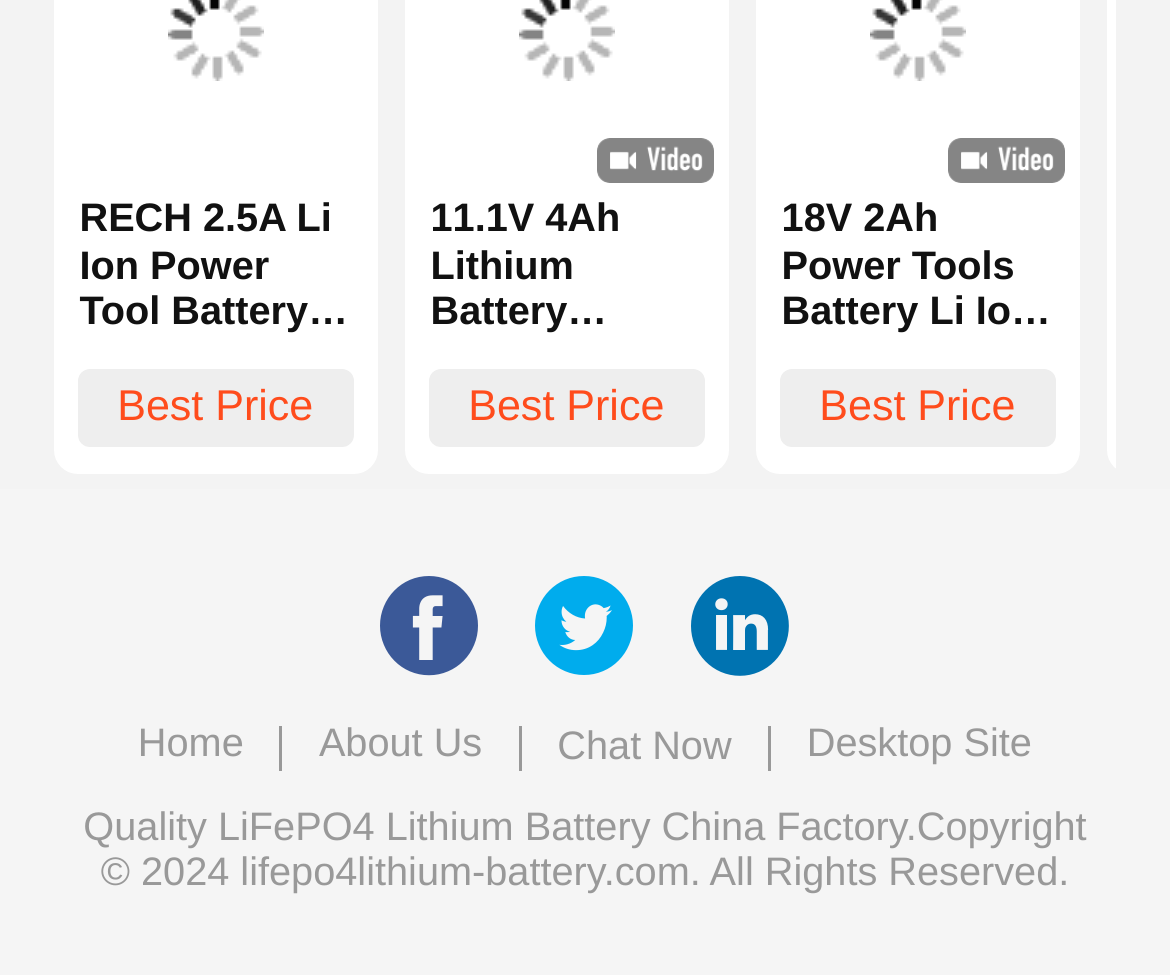Determine the bounding box coordinates of the clickable element necessary to fulfill the instruction: "View RECH 2.5A Li Ion Power Tool Battery Universal Charger BOSCH Battery Replacement". Provide the coordinates as four float numbers within the 0 to 1 range, i.e., [left, top, right, bottom].

[0.068, 0.201, 0.3, 0.344]